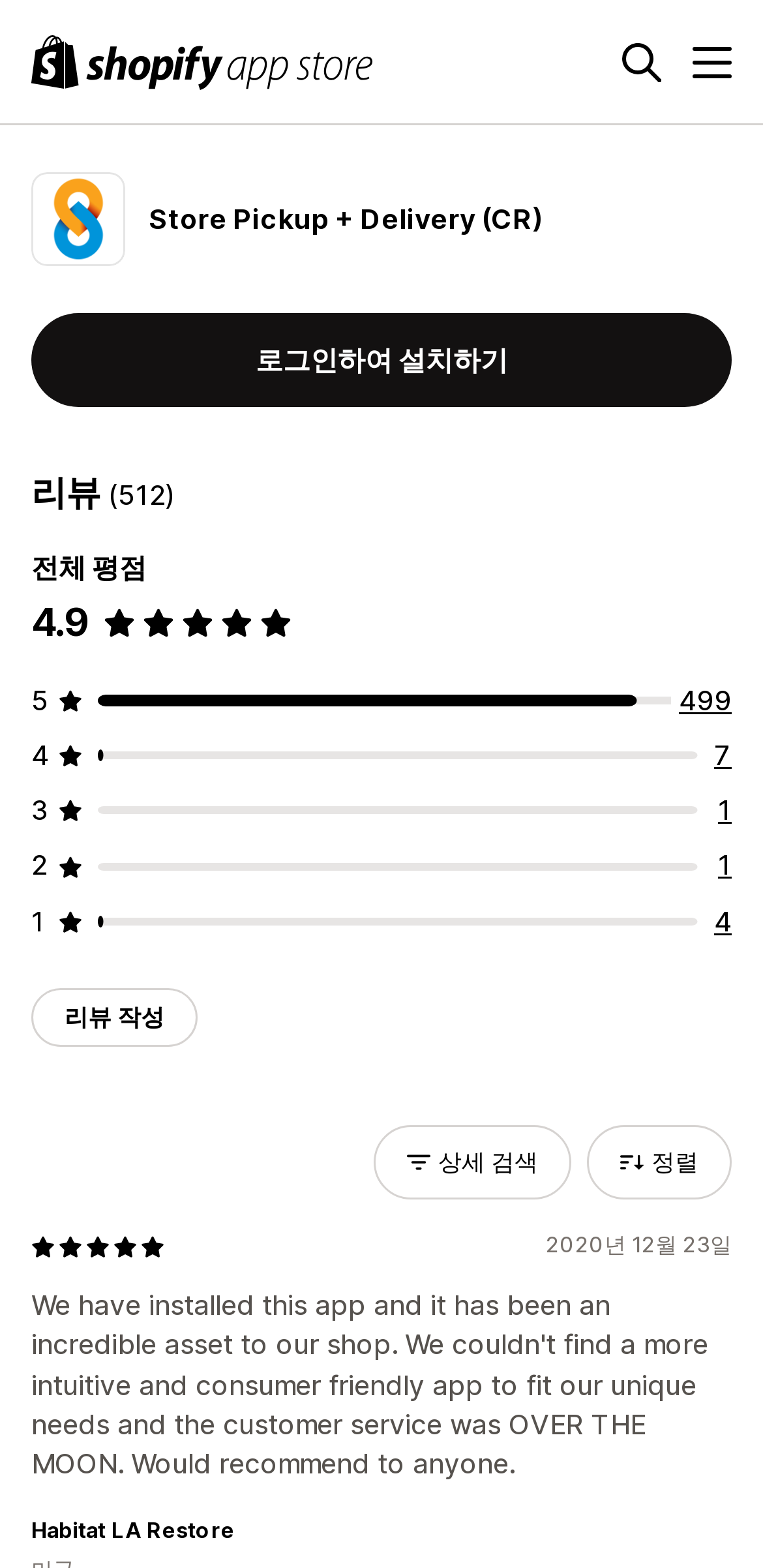Describe all visible elements and their arrangement on the webpage.

The webpage is about the Store Pickup + Delivery Shopify App, a solution for businesses. At the top left, there is a Shopify App Store logo, which is an image. Next to it, on the top right, there is a search button with a magnifying glass icon. A menu button is located at the top right corner.

Below the top section, there is a figure with an image of the Store Pickup + Delivery (CR) app, accompanied by a heading with the same name. Underneath, there is a button to "로그인하여 설치하기" (login to install).

The page also displays reviews, with a heading "리뷰 (512)" (Reviews (512)) and a rating of 4.9 out of 5 stars. There are links to view more reviews, categorized by the number of reviews. A button to write a review is also available.

On the bottom left, there is an image of 5 out of 5 stars, and next to it, the date "2020년 12월 23일" (December 23, 2020) is displayed. At the bottom right, there is a generic text "Habitat LA Restore".

In the middle of the page, there are buttons and a combobox for filtering and sorting reviews.